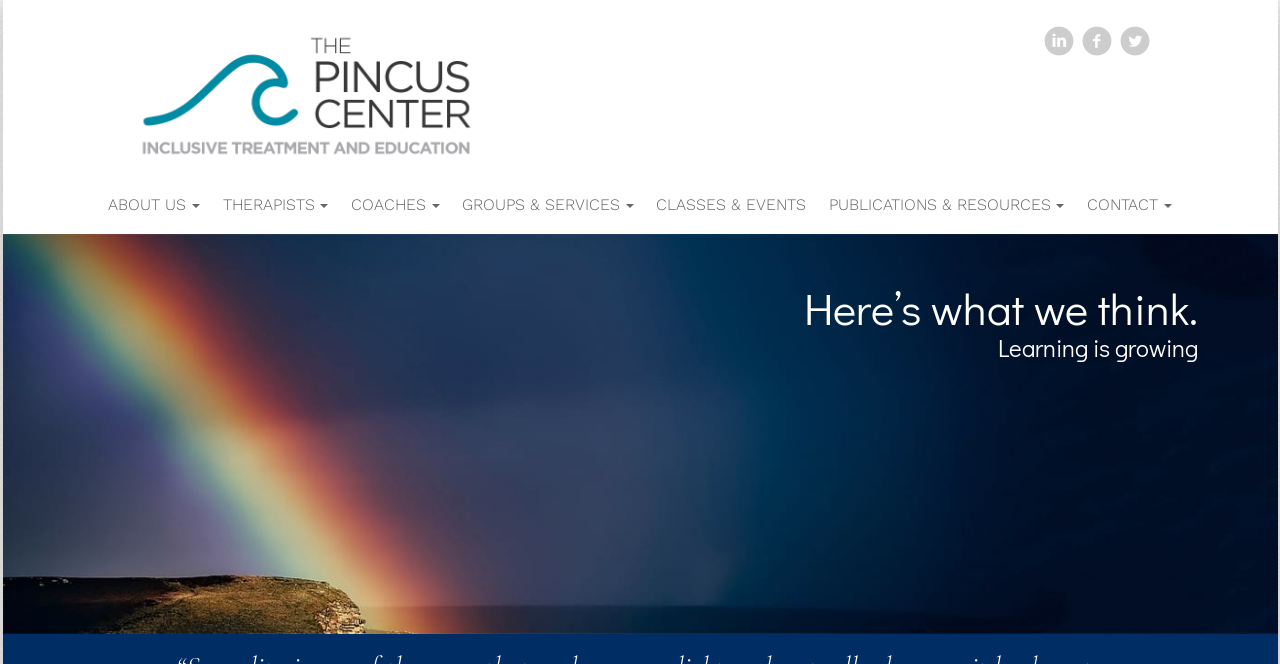Identify the bounding box coordinates of the region I need to click to complete this instruction: "View ABOUT US".

[0.085, 0.279, 0.156, 0.339]